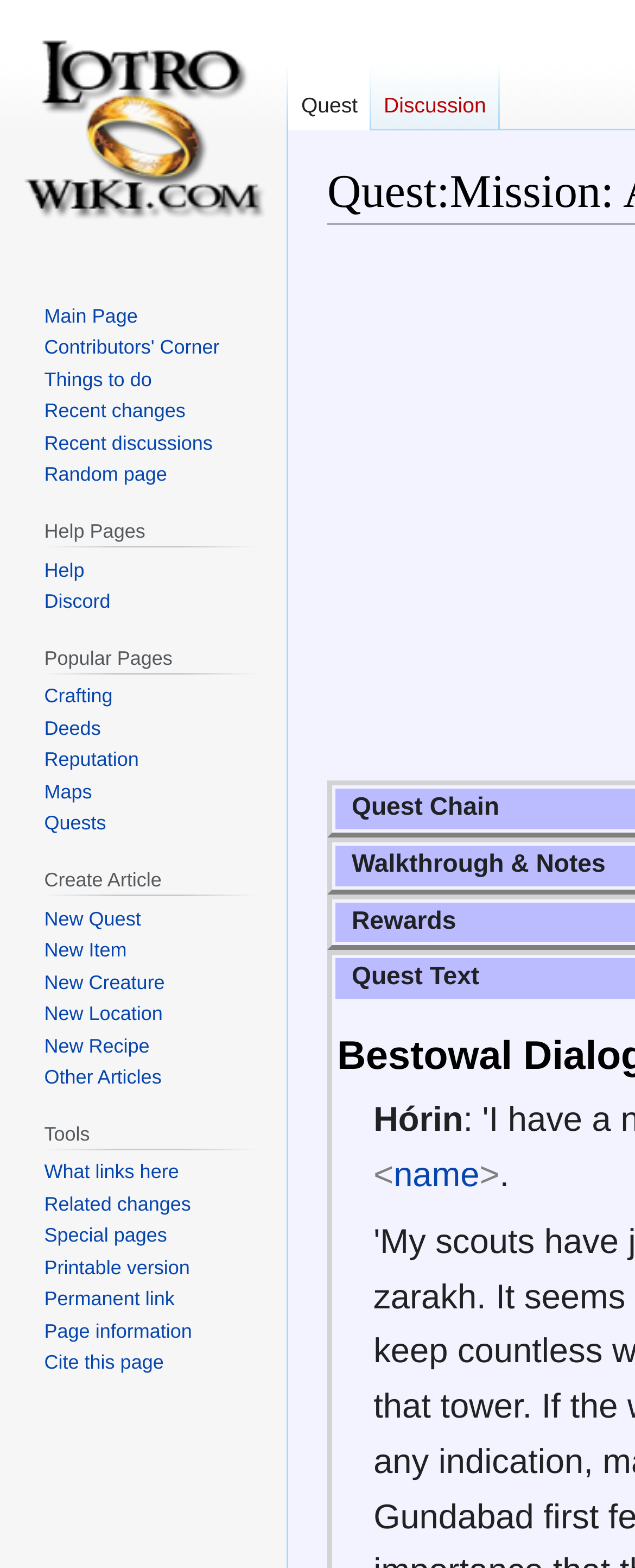Look at the image and give a detailed response to the following question: What is the shortcut key for 'Recent changes'?

By examining the links under the 'Navigation' menu, we can see that the 'Recent changes' link has a shortcut key associated with it, which is Alt+r. This shortcut key can be used to quickly access the 'Recent changes' page.